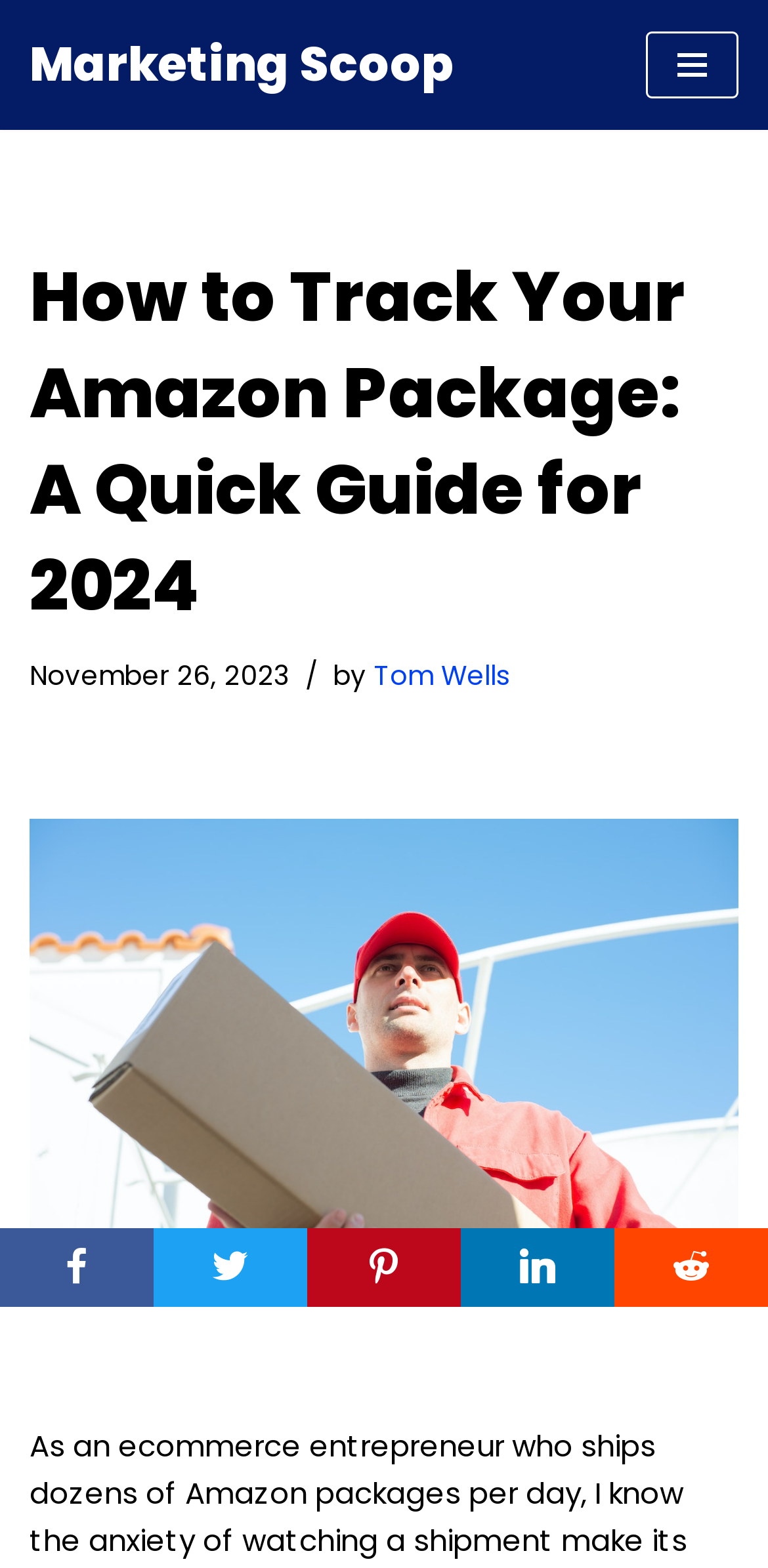Please specify the bounding box coordinates in the format (top-left x, top-left y, bottom-right x, bottom-right y), with all values as floating point numbers between 0 and 1. Identify the bounding box of the UI element described by: Skip to content

[0.0, 0.04, 0.077, 0.065]